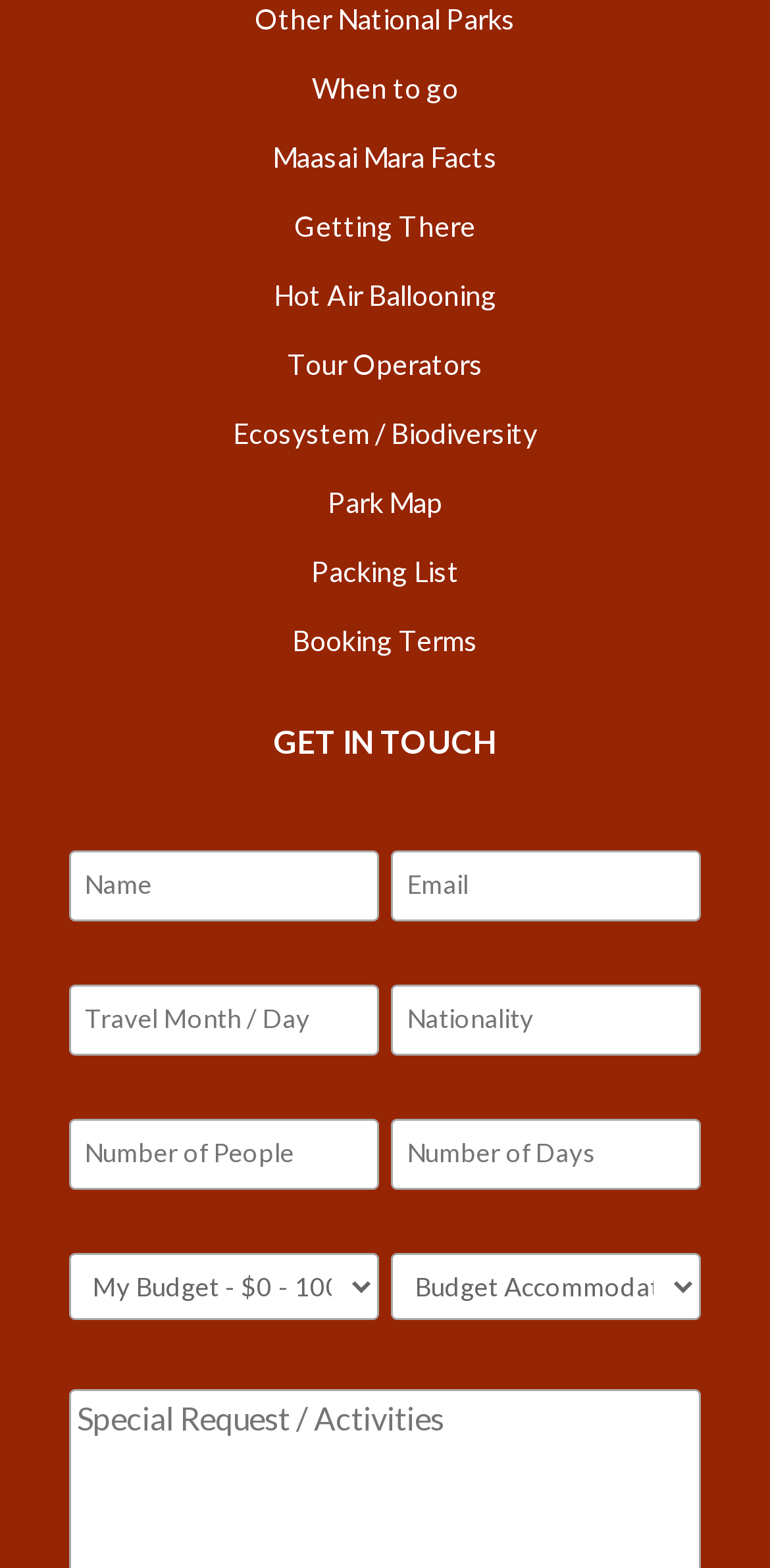Given the description name="your-people" placeholder="Number of People", predict the bounding box coordinates of the UI element. Ensure the coordinates are in the format (top-left x, top-left y, bottom-right x, bottom-right y) and all values are between 0 and 1.

[0.09, 0.714, 0.492, 0.758]